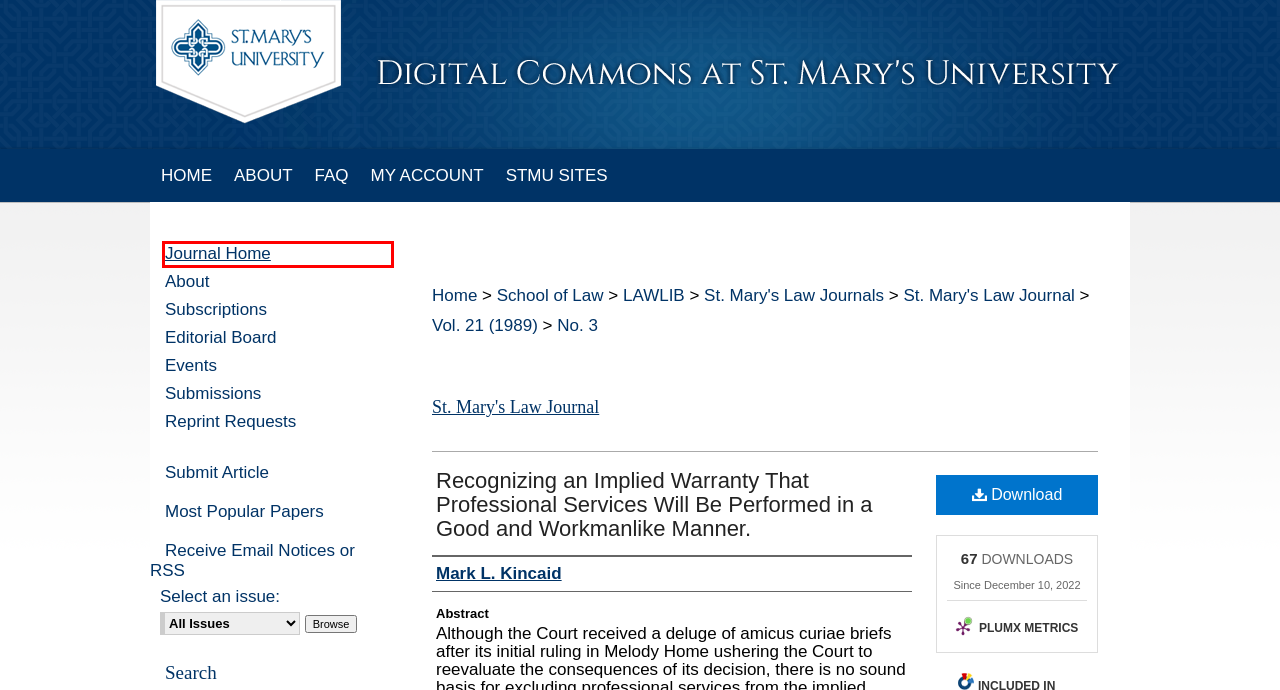A screenshot of a webpage is given, featuring a red bounding box around a UI element. Please choose the webpage description that best aligns with the new webpage after clicking the element in the bounding box. These are the descriptions:
A. Subscriptions | St. Mary's Law Journal | St. Mary's Law Journals | St. Mary's University
B. Submissions | St. Mary's Law Journal | St. Mary's Law Journals | St. Mary's University
C. St. Mary's Law Journal | St. Mary's Law Journals | St. Mary's University
D. Reprint Requests | St. Mary's Law Journal | St. Mary's Law Journals | St. Mary's University
E. About | St. Mary's Law Journal | St. Mary's Law Journals | St. Mary's University
F. St. Mary's Law Journal | Vol 21 | No. 3
G. St. Mary's Law Journals | St. Mary's University Research | Digital Commons at St. Mary's University
H. St. Mary's Law Journal: Custom Email Notifications and RSS

C